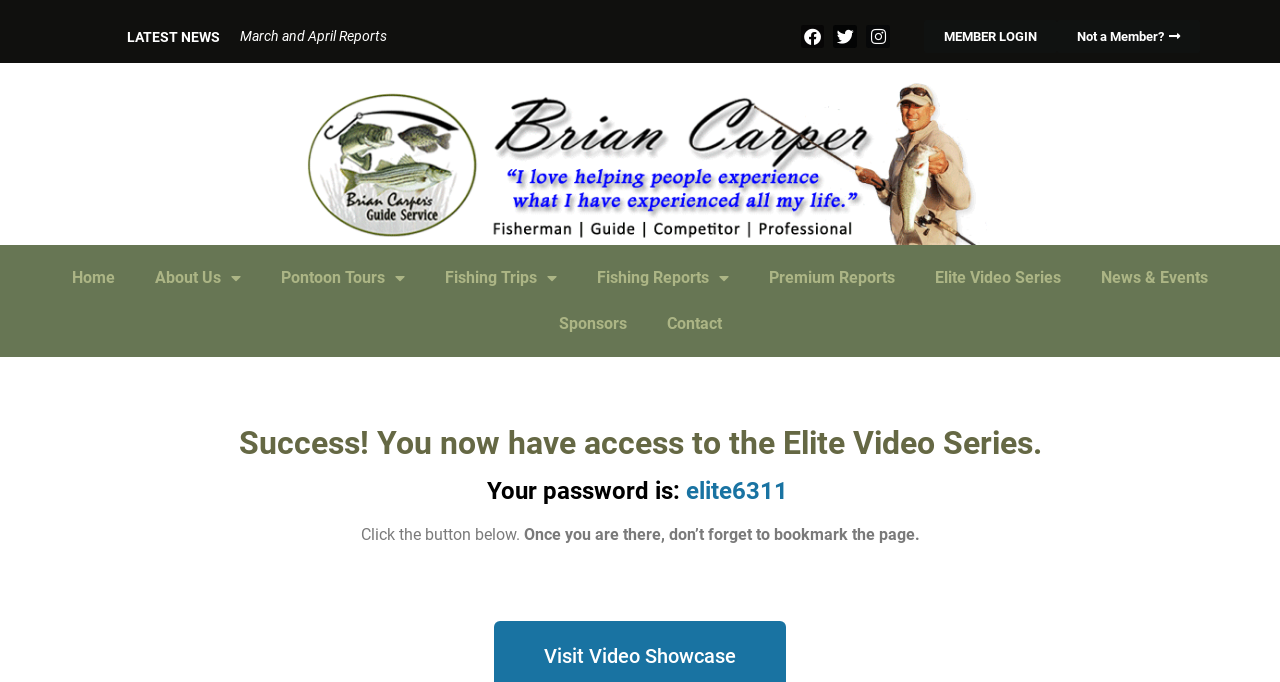How many social media links are there?
Based on the image, provide your answer in one word or phrase.

3